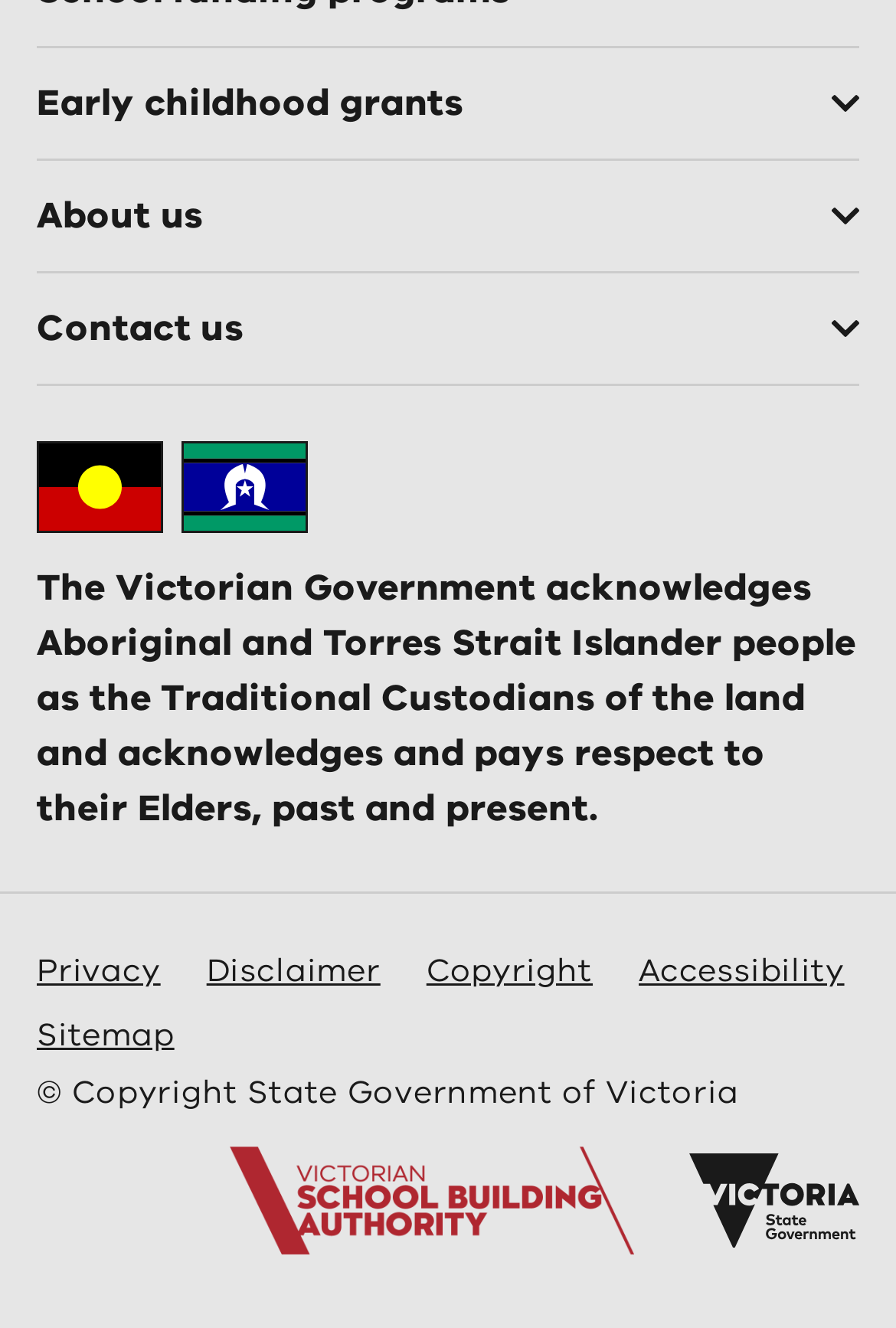Locate the bounding box coordinates of the clickable region to complete the following instruction: "Visit https://schoolbuildings.vic.gov.au."

[0.257, 0.862, 0.708, 0.945]